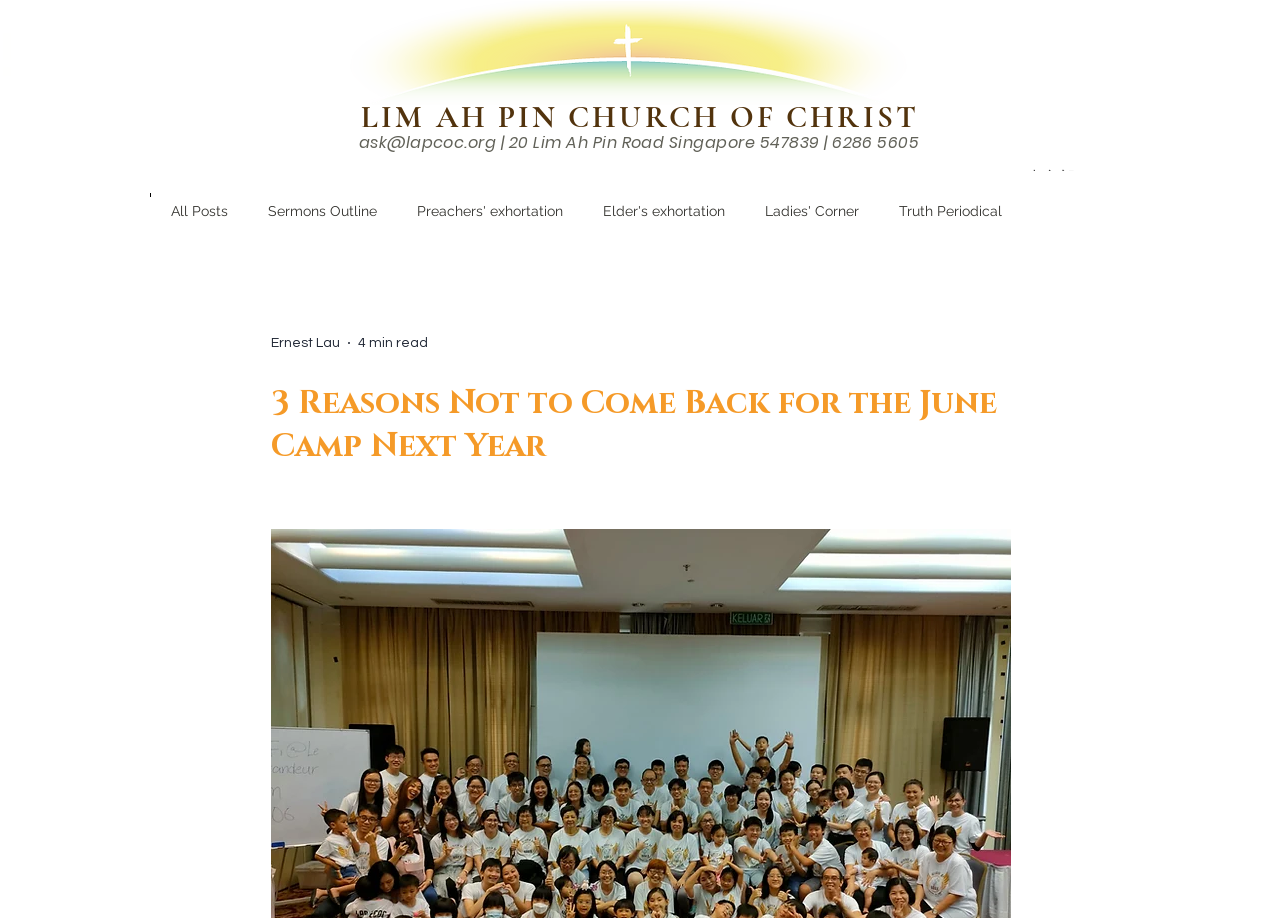Find the bounding box coordinates for the element that must be clicked to complete the instruction: "Click the HOME link". The coordinates should be four float numbers between 0 and 1, indicated as [left, top, right, bottom].

[0.117, 0.176, 0.216, 0.21]